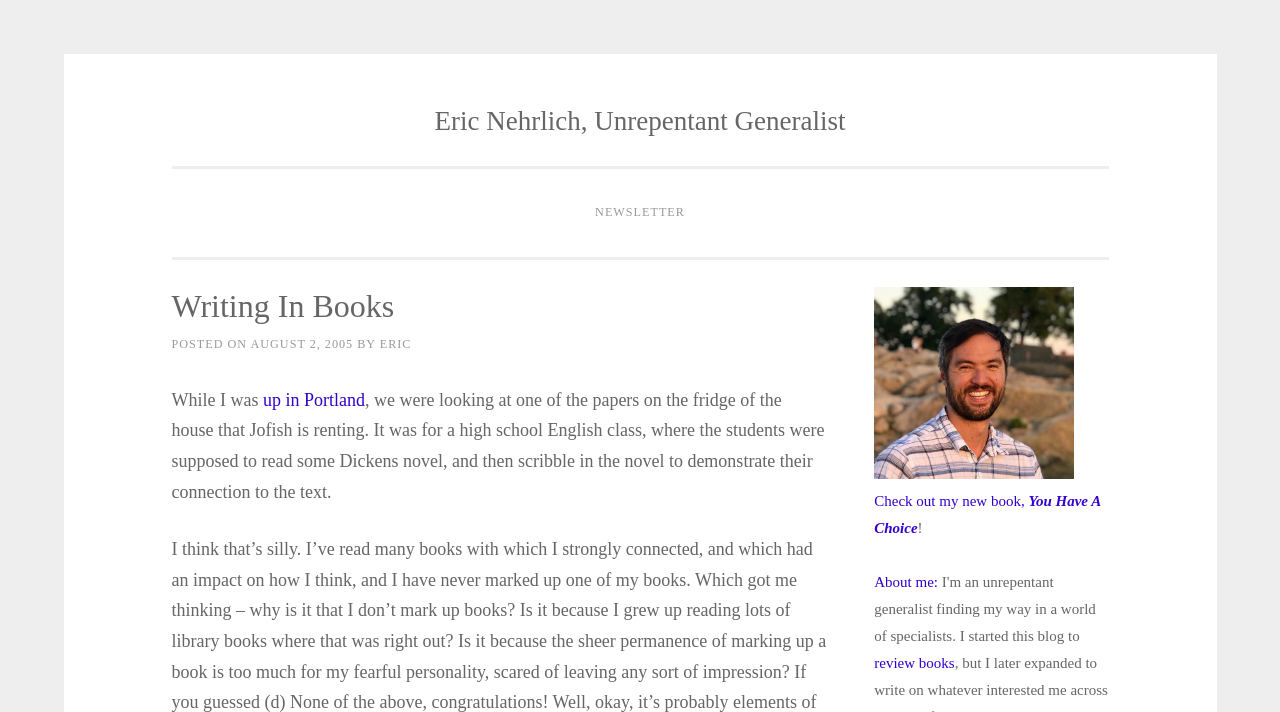Answer in one word or a short phrase: 
What is the name of the author?

Eric